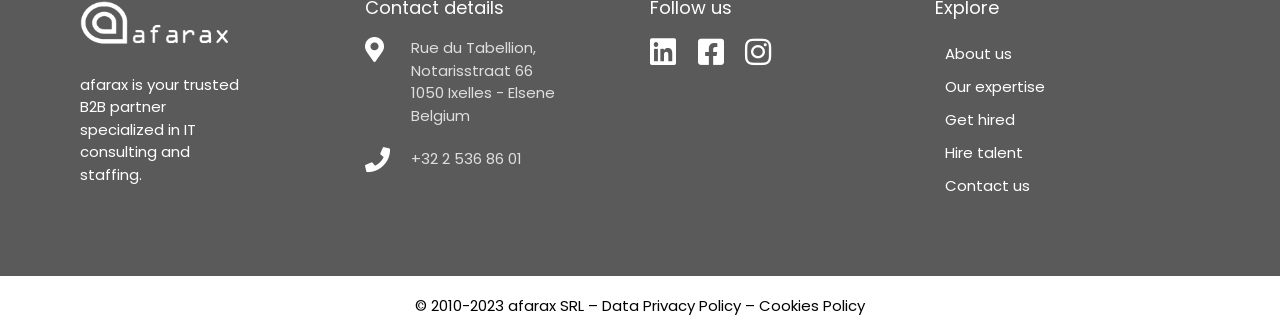Pinpoint the bounding box coordinates of the element that must be clicked to accomplish the following instruction: "Learn about the company". The coordinates should be in the format of four float numbers between 0 and 1, i.e., [left, top, right, bottom].

[0.723, 0.111, 0.938, 0.21]